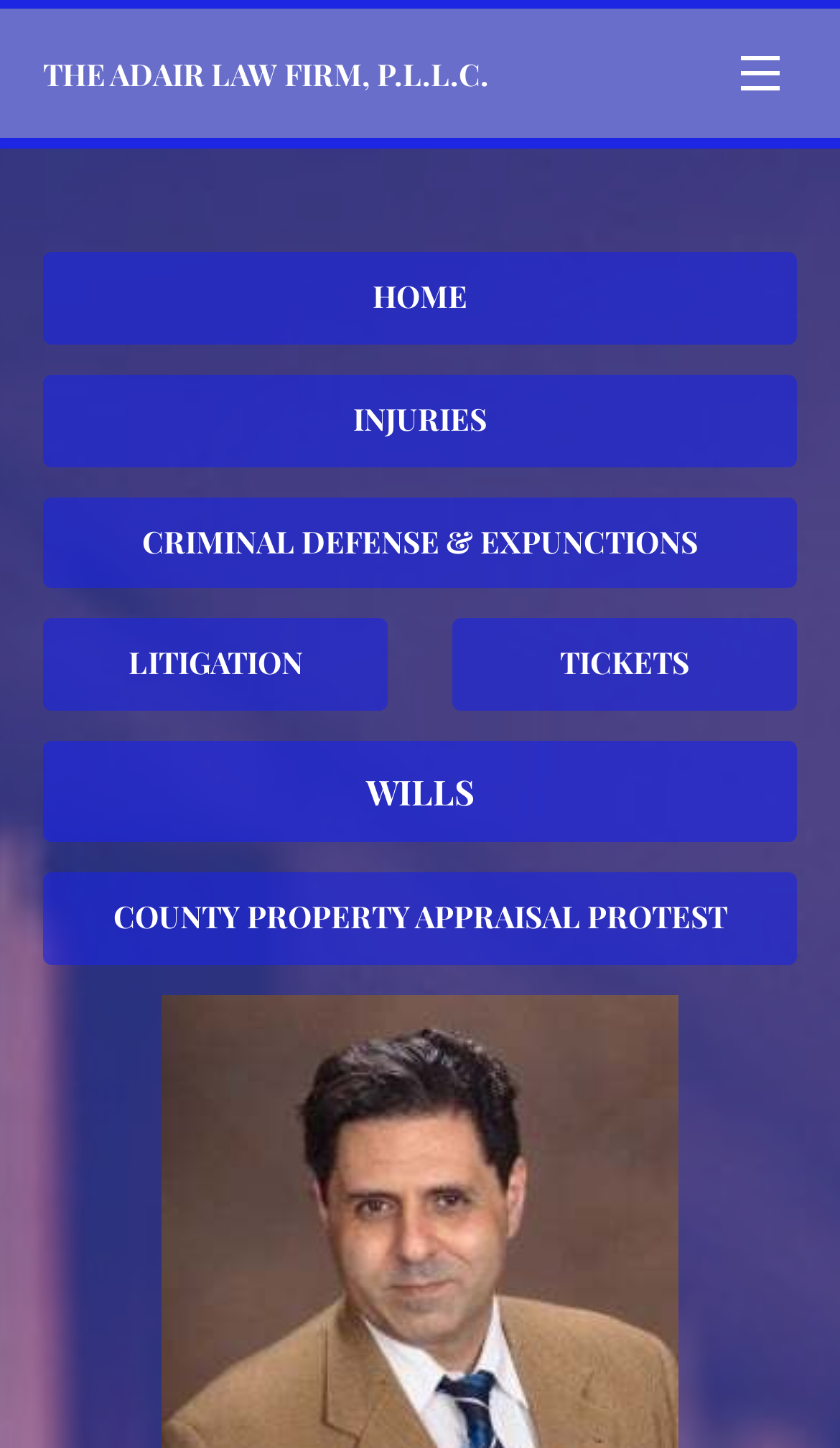Please pinpoint the bounding box coordinates for the region I should click to adhere to this instruction: "learn about injuries".

[0.051, 0.258, 0.949, 0.322]